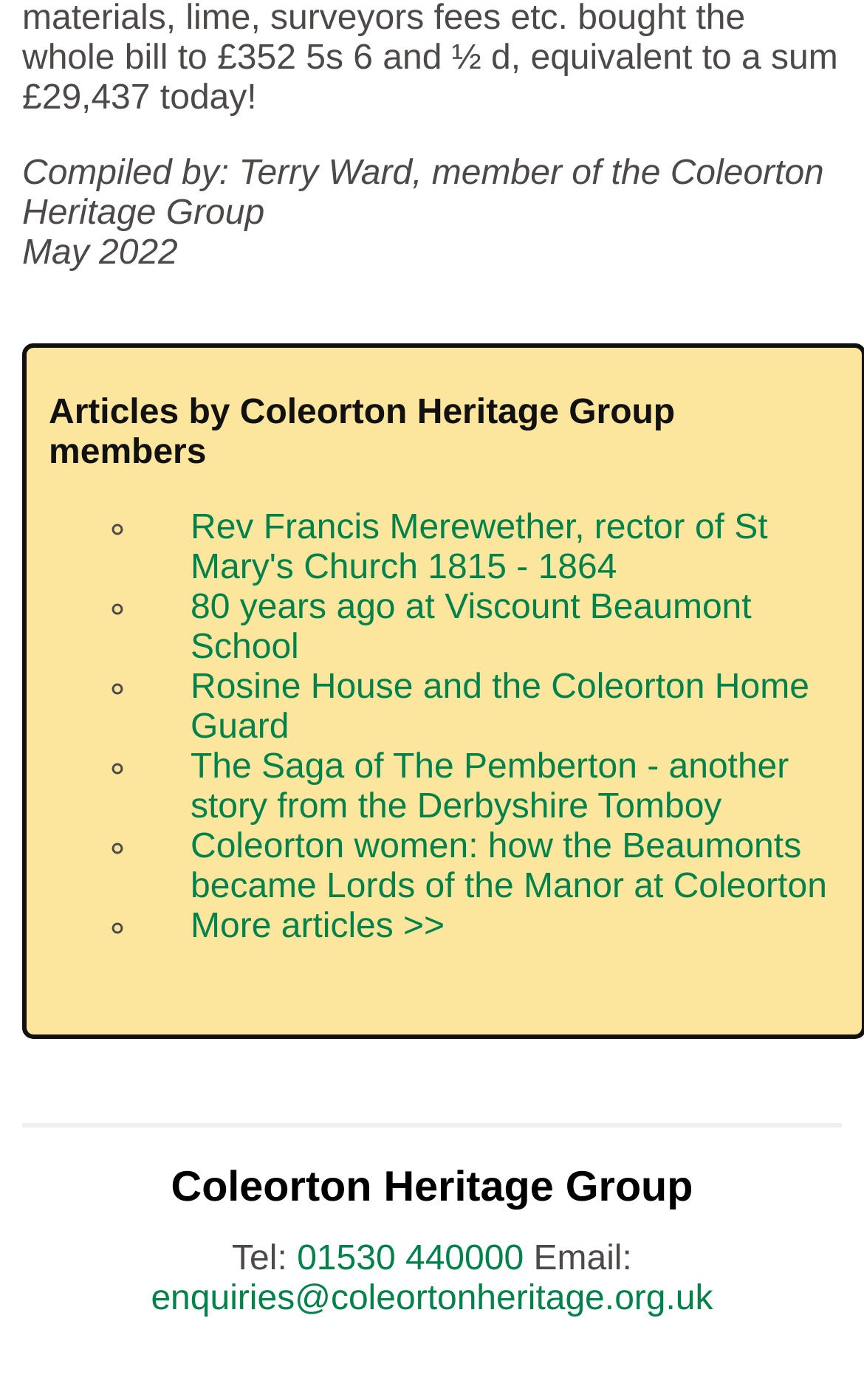Determine the coordinates of the bounding box that should be clicked to complete the instruction: "Read about 80 years ago at Viscount Beaumont School". The coordinates should be represented by four float numbers between 0 and 1: [left, top, right, bottom].

[0.221, 0.421, 0.87, 0.476]